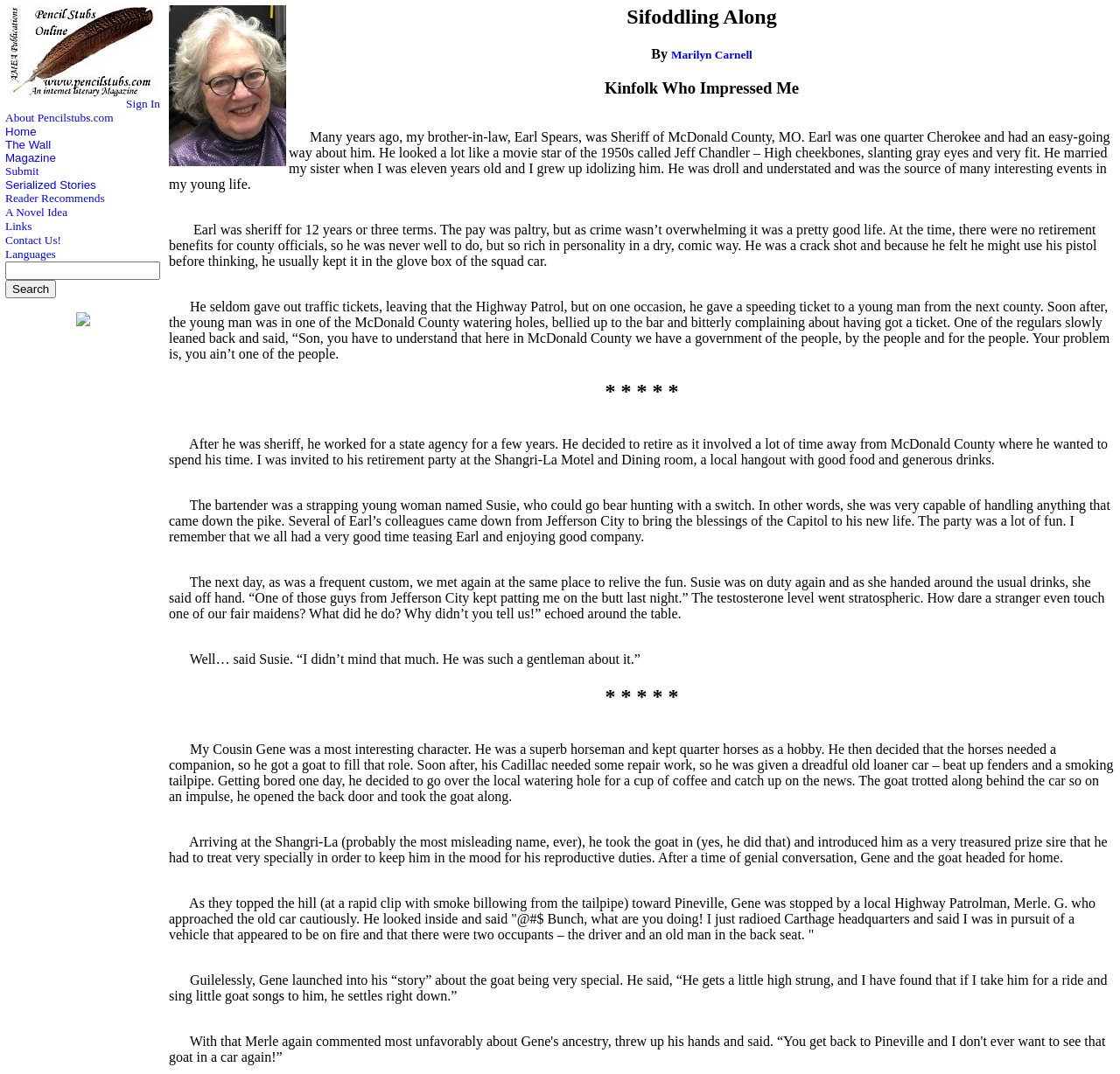What is Gene's hobby?
Using the information from the image, give a concise answer in one word or a short phrase.

Keeping quarter horses